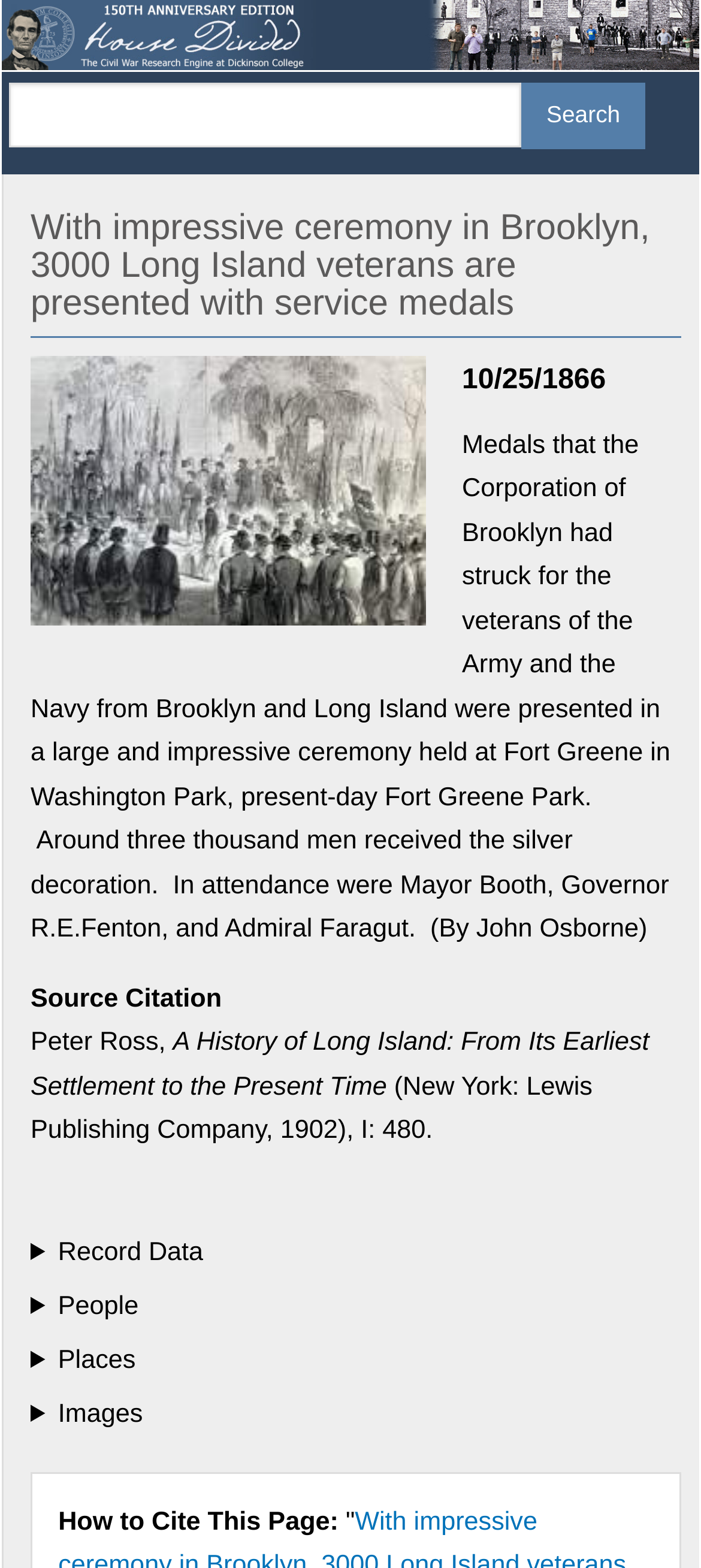Using the details in the image, give a detailed response to the question below:
What is the date of the ceremony?

I found the date of the ceremony in the time element within the article section, which is '10/25/1866'.